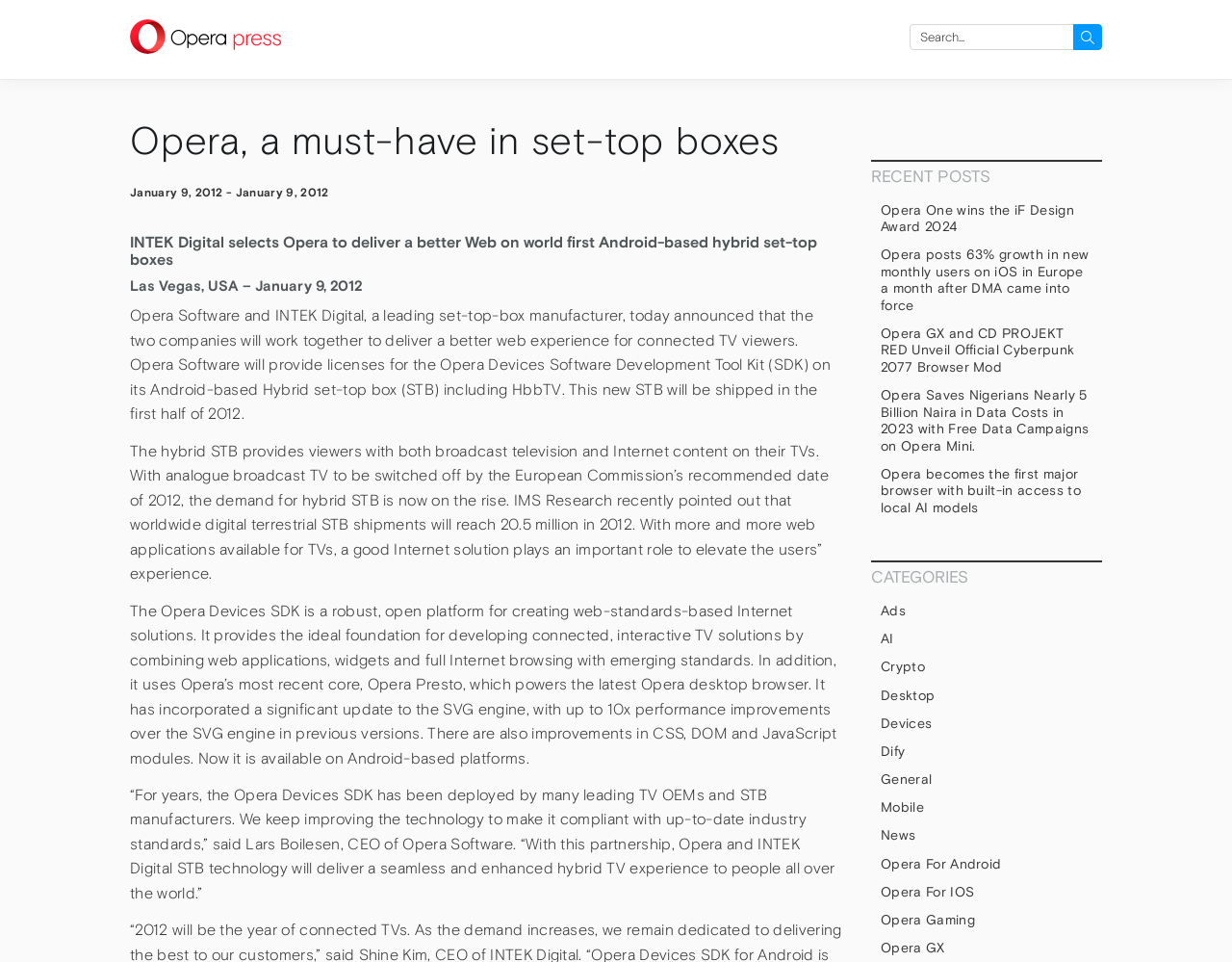Can you determine the main header of this webpage?

Opera, a must-have in set-top boxes